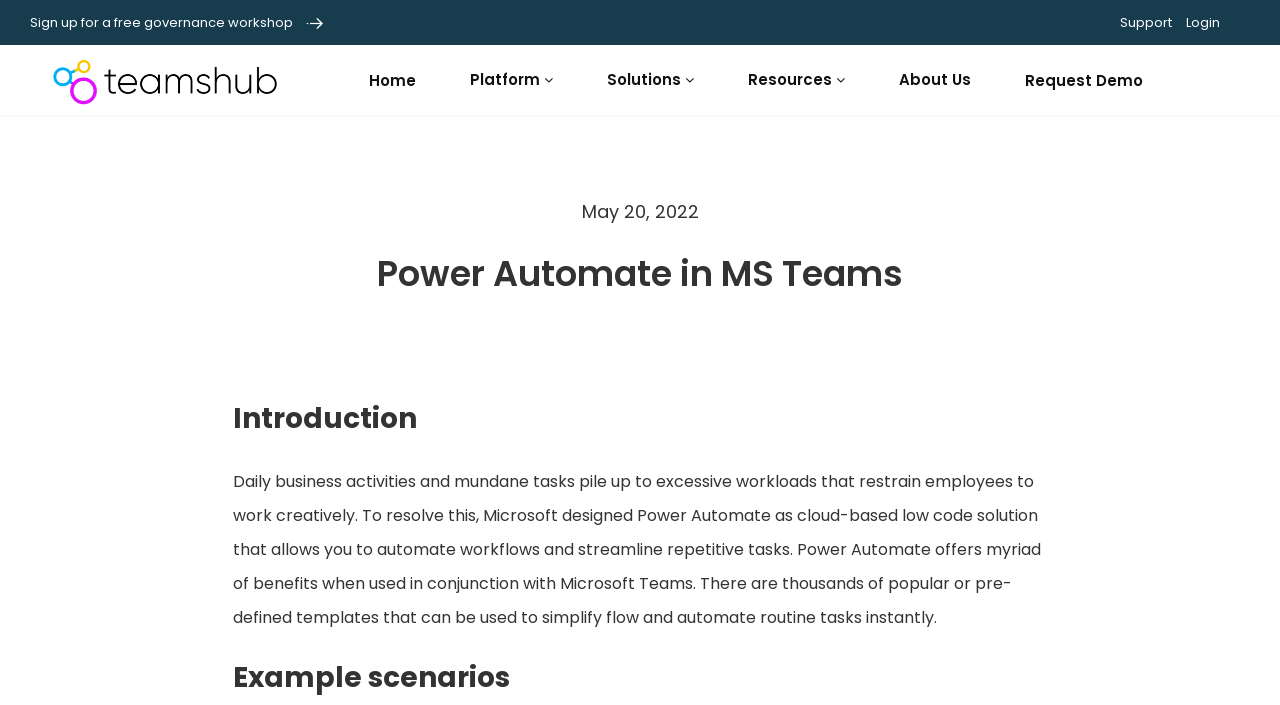Provide a single word or phrase answer to the question: 
What is the tone of the webpage content?

Informative